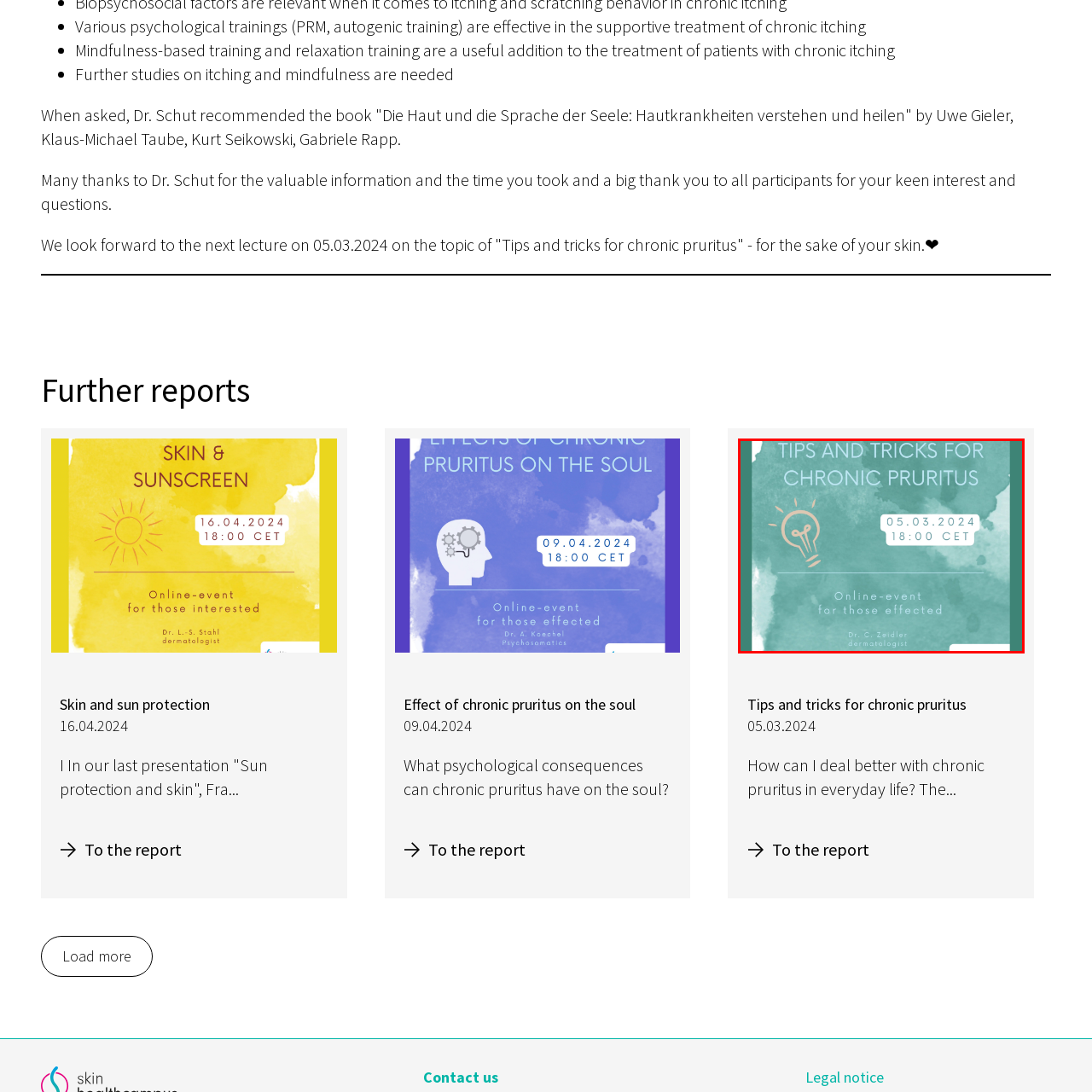What is the profession of Dr. C. Zeidler?  
Focus on the image bordered by the red line and provide a detailed answer that is thoroughly based on the image's contents.

Dr. C. Zeidler is credited in the graphic, and their profession is mentioned as a dermatologist. This implies that Dr. Zeidler is an expert in the field of skin health and is likely to be providing valuable insights during the online event.